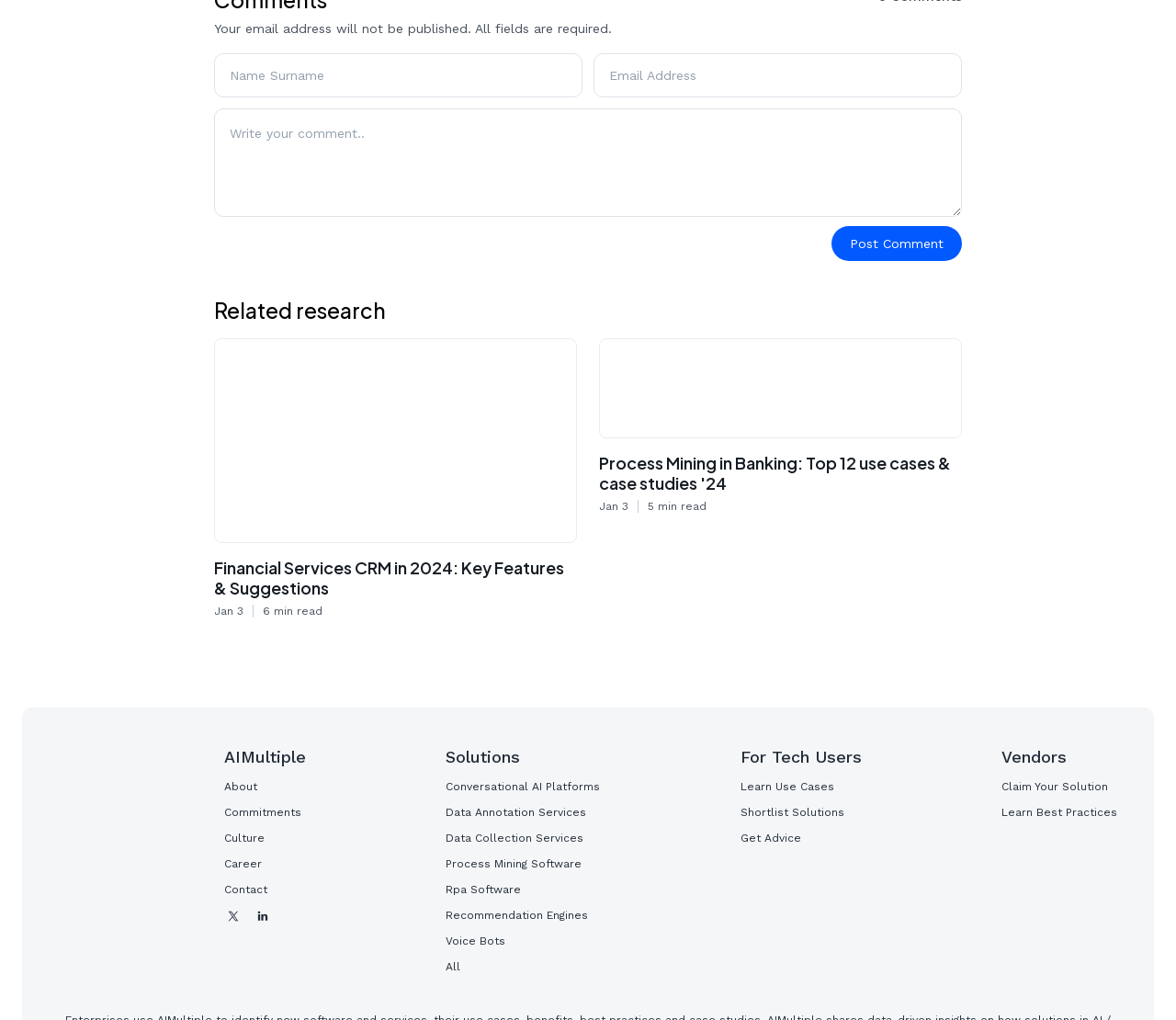Find the bounding box coordinates of the element's region that should be clicked in order to follow the given instruction: "Write a comment". The coordinates should consist of four float numbers between 0 and 1, i.e., [left, top, right, bottom].

[0.182, 0.107, 0.818, 0.213]